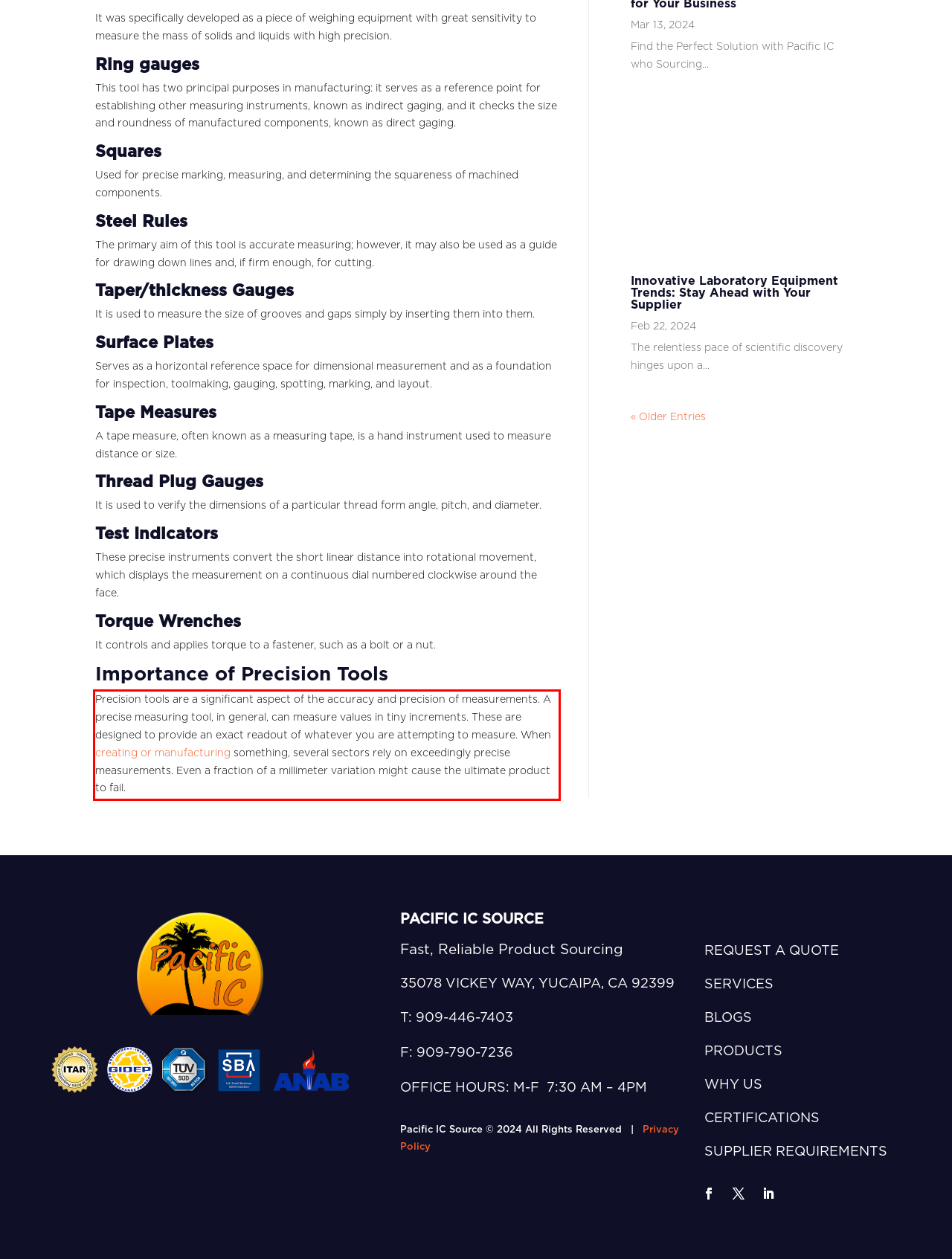Please analyze the screenshot of a webpage and extract the text content within the red bounding box using OCR.

Precision tools are a significant aspect of the accuracy and precision of measurements. A precise measuring tool, in general, can measure values in tiny increments. These are designed to provide an exact readout of whatever you are attempting to measure. When creating or manufacturing something, several sectors rely on exceedingly precise measurements. Even a fraction of a millimeter variation might cause the ultimate product to fail.